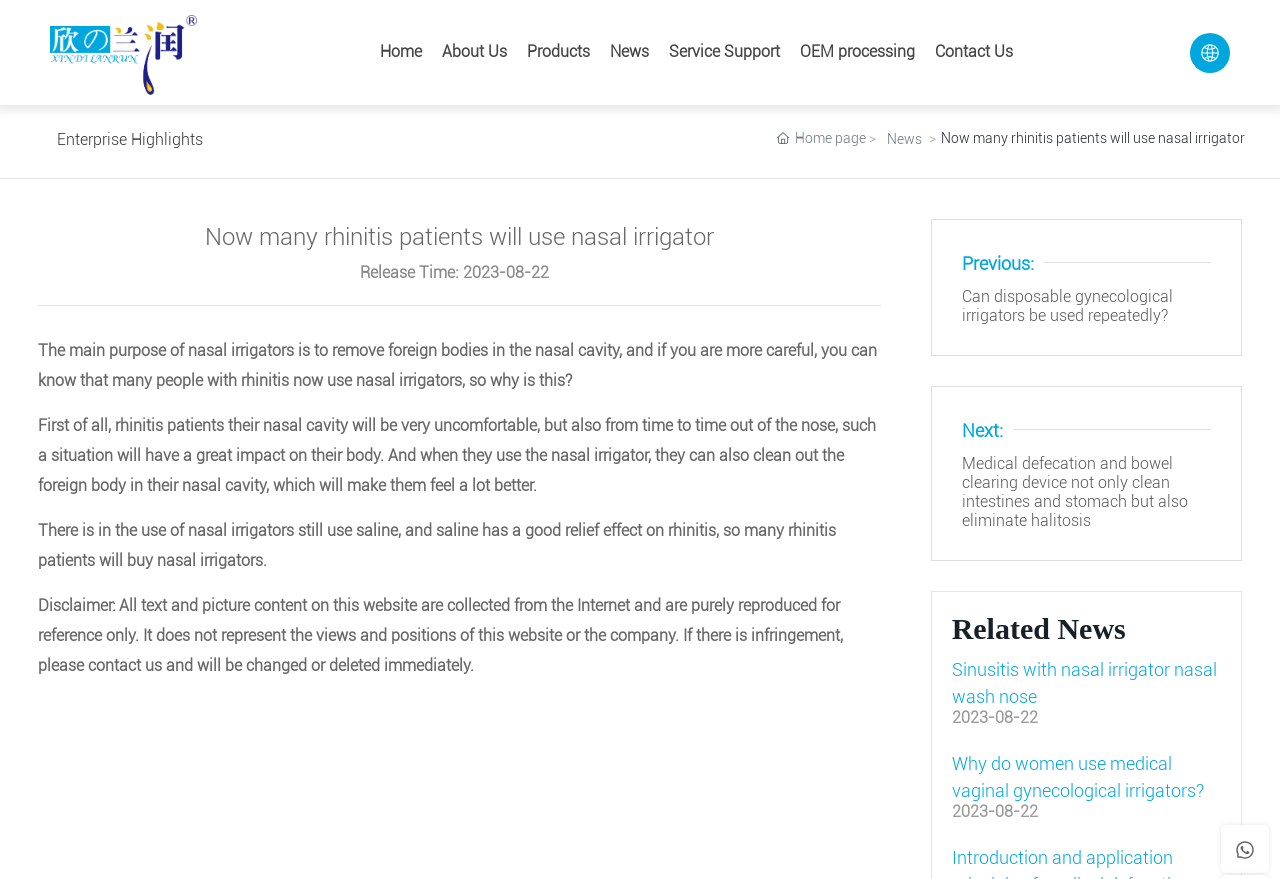Provide your answer to the question using just one word or phrase: What is the function of nasal irrigators for rhinitis patients?

Clean out foreign body